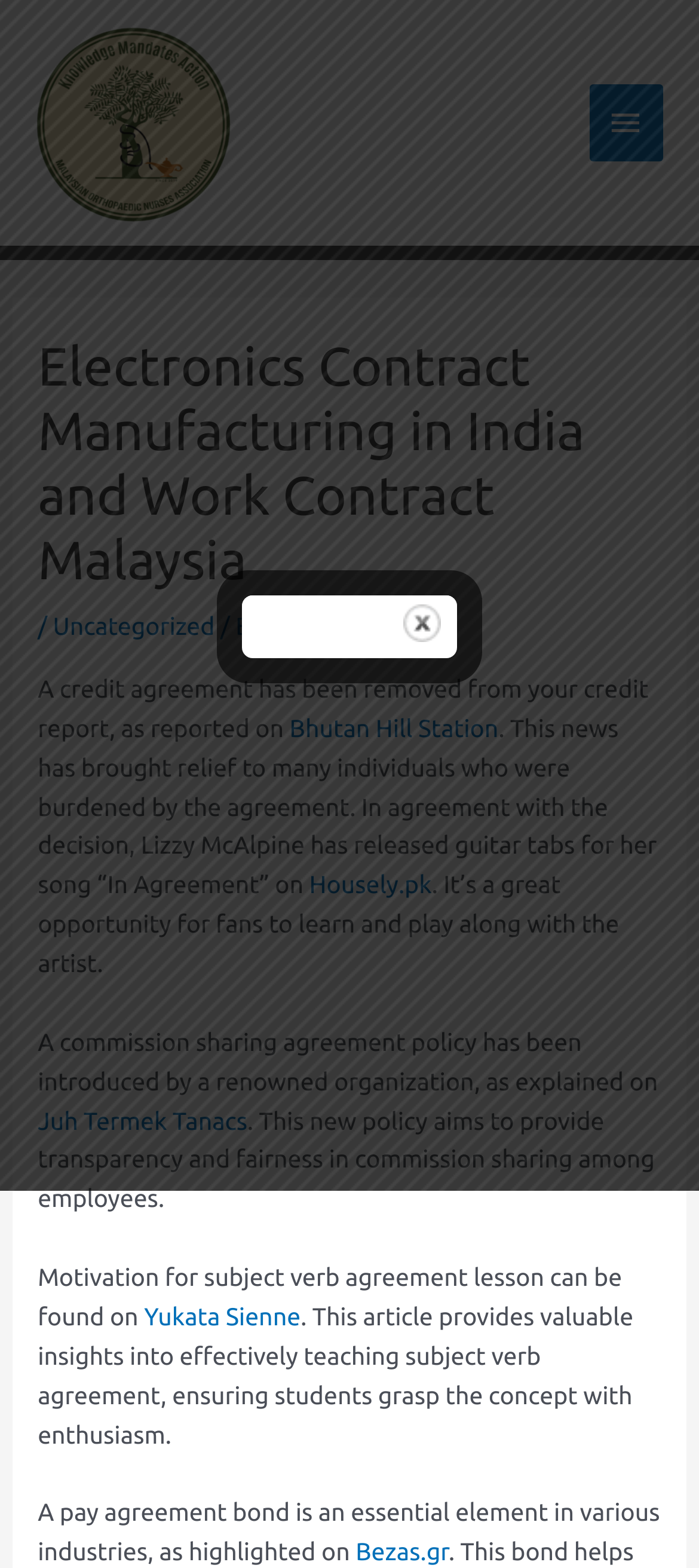Using floating point numbers between 0 and 1, provide the bounding box coordinates in the format (top-left x, top-left y, bottom-right x, bottom-right y). Locate the UI element described here: Juh Termek Tanacs

[0.054, 0.705, 0.354, 0.724]